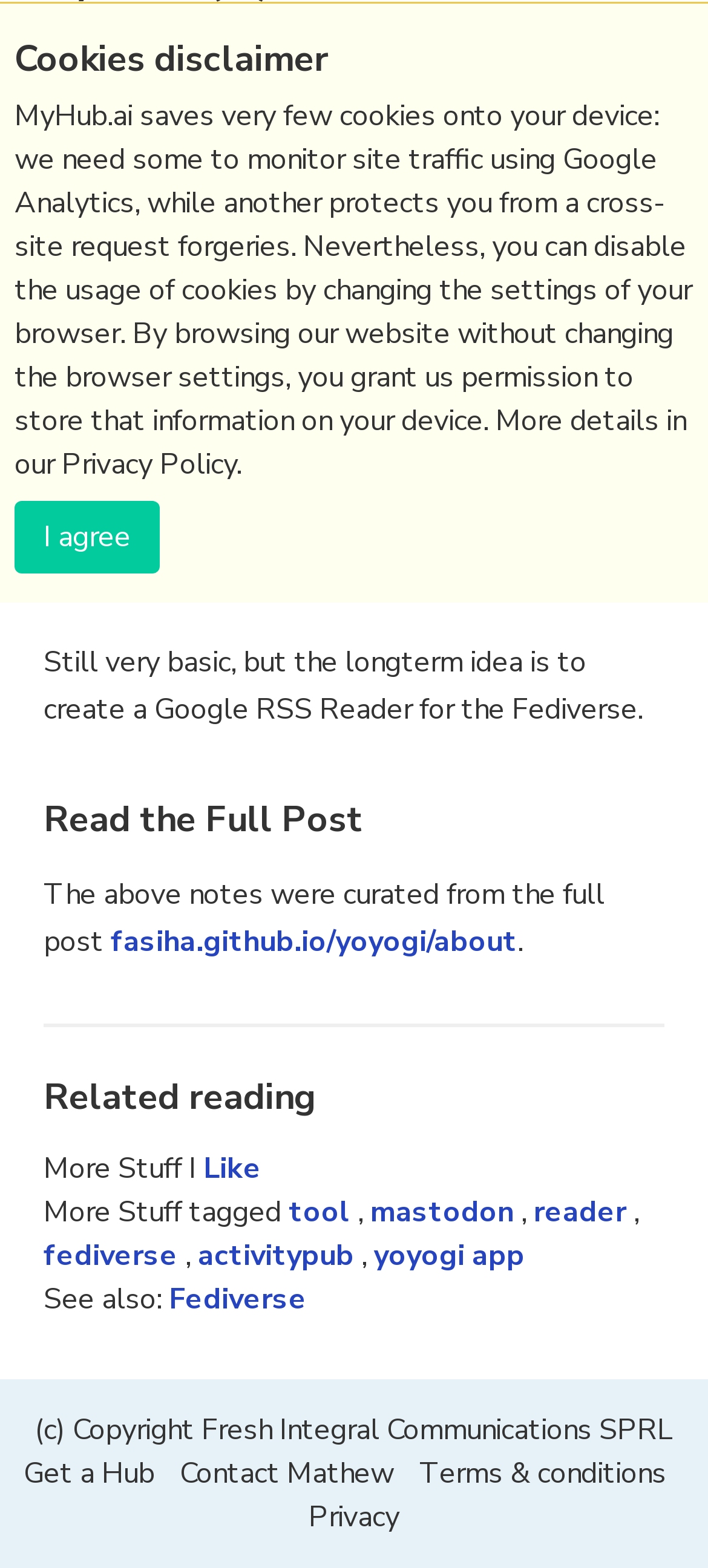Using the element description: "Terms & conditions", determine the bounding box coordinates. The coordinates should be in the format [left, top, right, bottom], with values between 0 and 1.

[0.592, 0.927, 0.941, 0.953]